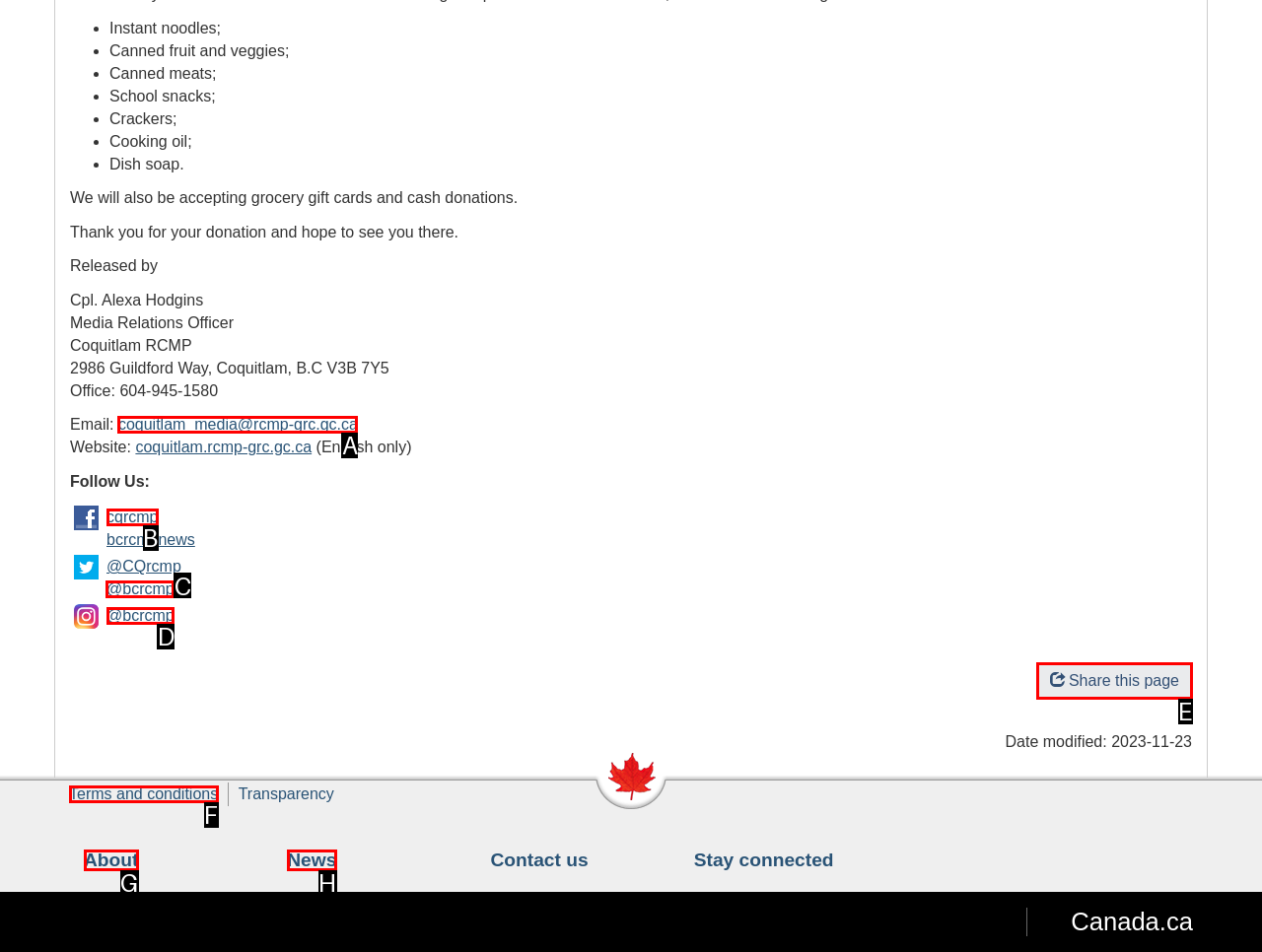Based on the choices marked in the screenshot, which letter represents the correct UI element to perform the task: Follow Coquitlam RCMP on Twitter?

C